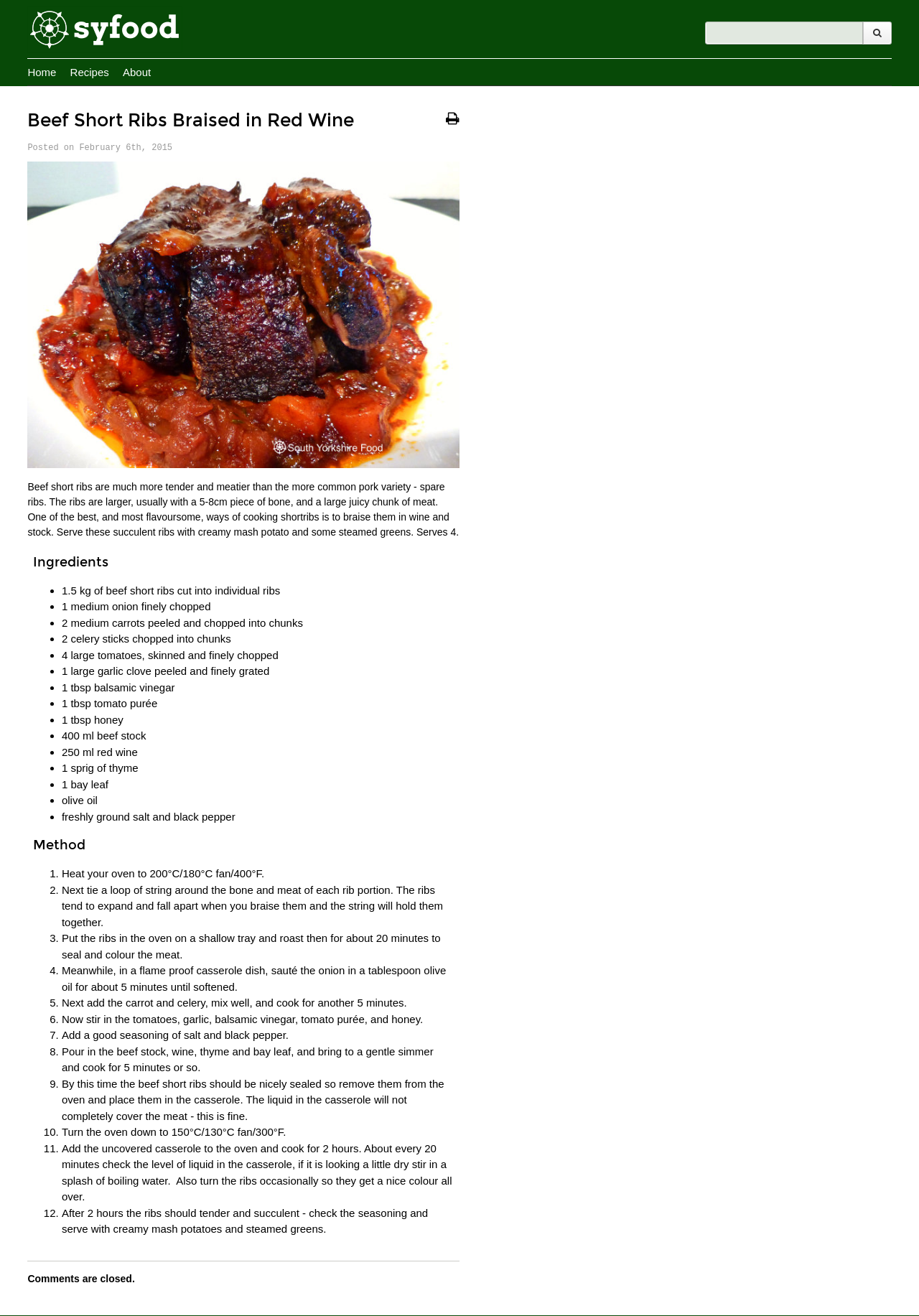Locate the bounding box coordinates of the UI element described by: "name="s" placeholder=""". The bounding box coordinates should consist of four float numbers between 0 and 1, i.e., [left, top, right, bottom].

[0.767, 0.016, 0.939, 0.034]